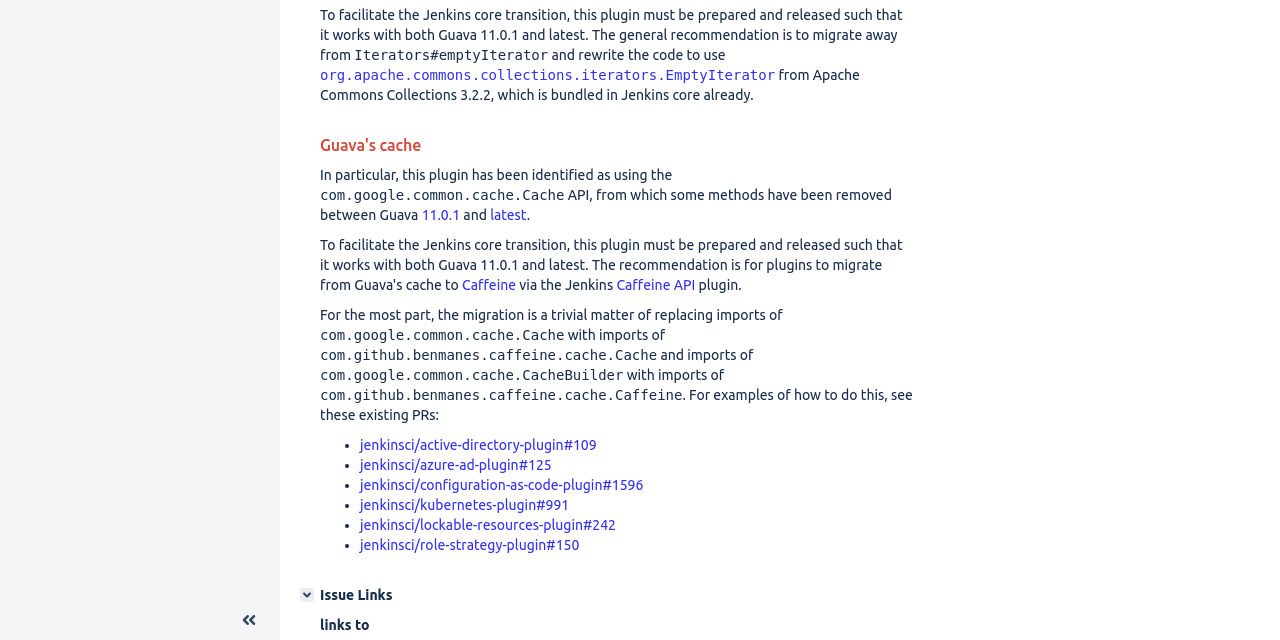Predict the bounding box of the UI element based on the description: "jenkinsci/configuration-as-code-plugin#1596". The coordinates should be four float numbers between 0 and 1, formatted as [left, top, right, bottom].

[0.281, 0.745, 0.503, 0.77]